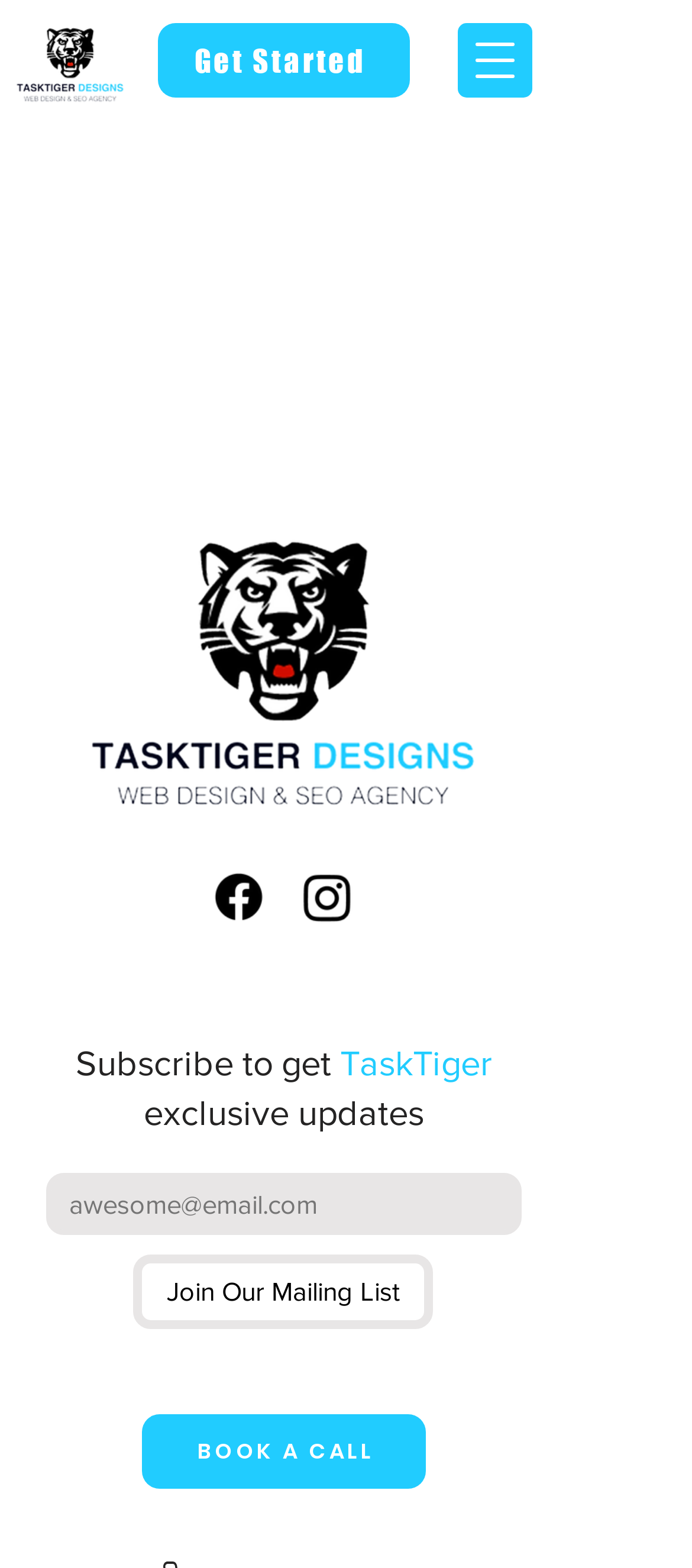Identify the bounding box coordinates for the element you need to click to achieve the following task: "Click Get Started". Provide the bounding box coordinates as four float numbers between 0 and 1, in the form [left, top, right, bottom].

[0.228, 0.015, 0.592, 0.062]